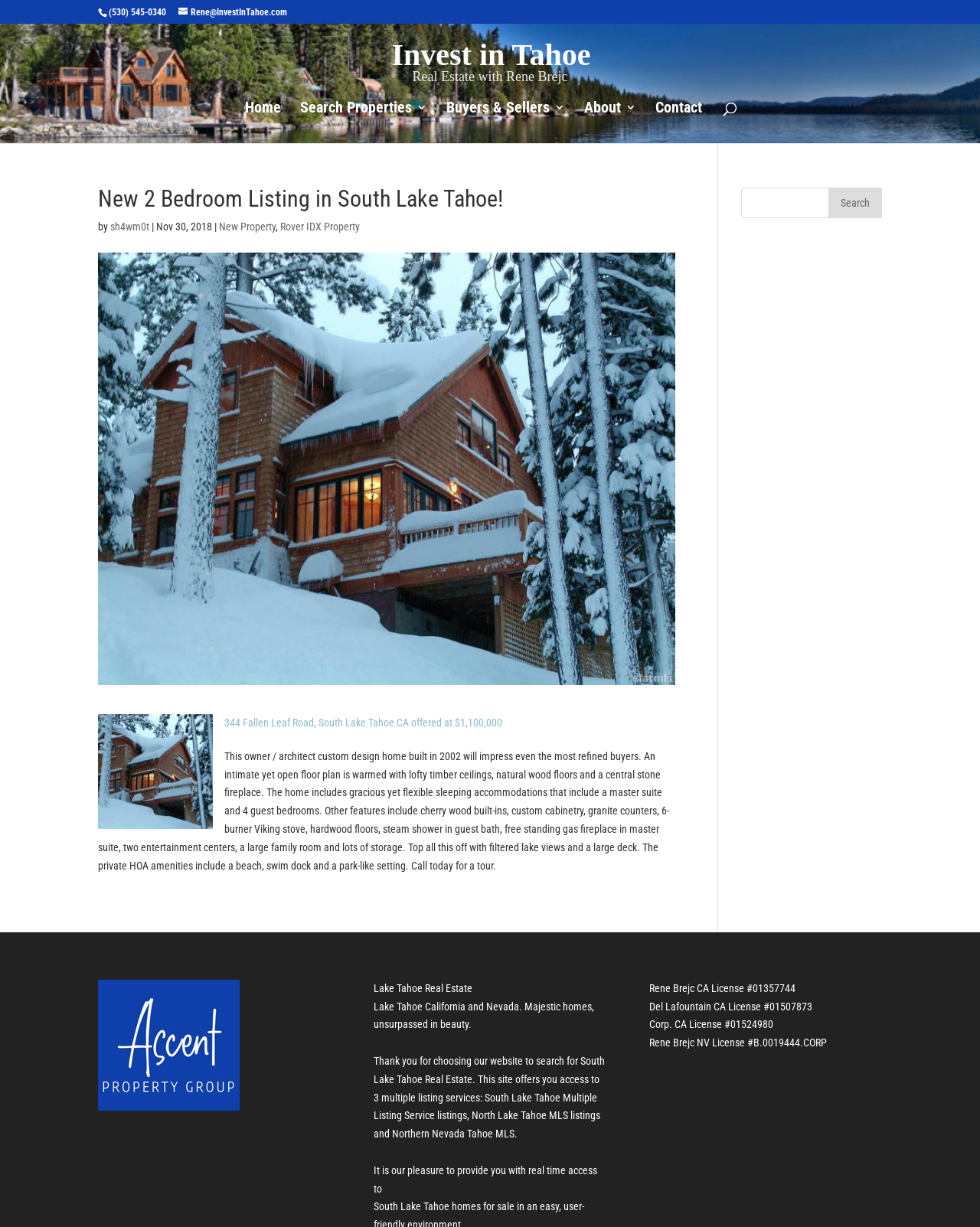Find the bounding box coordinates of the element to click in order to complete this instruction: "View the new 2 bedroom listing". The bounding box coordinates must be four float numbers between 0 and 1, denoted as [left, top, right, bottom].

[0.229, 0.584, 0.512, 0.594]